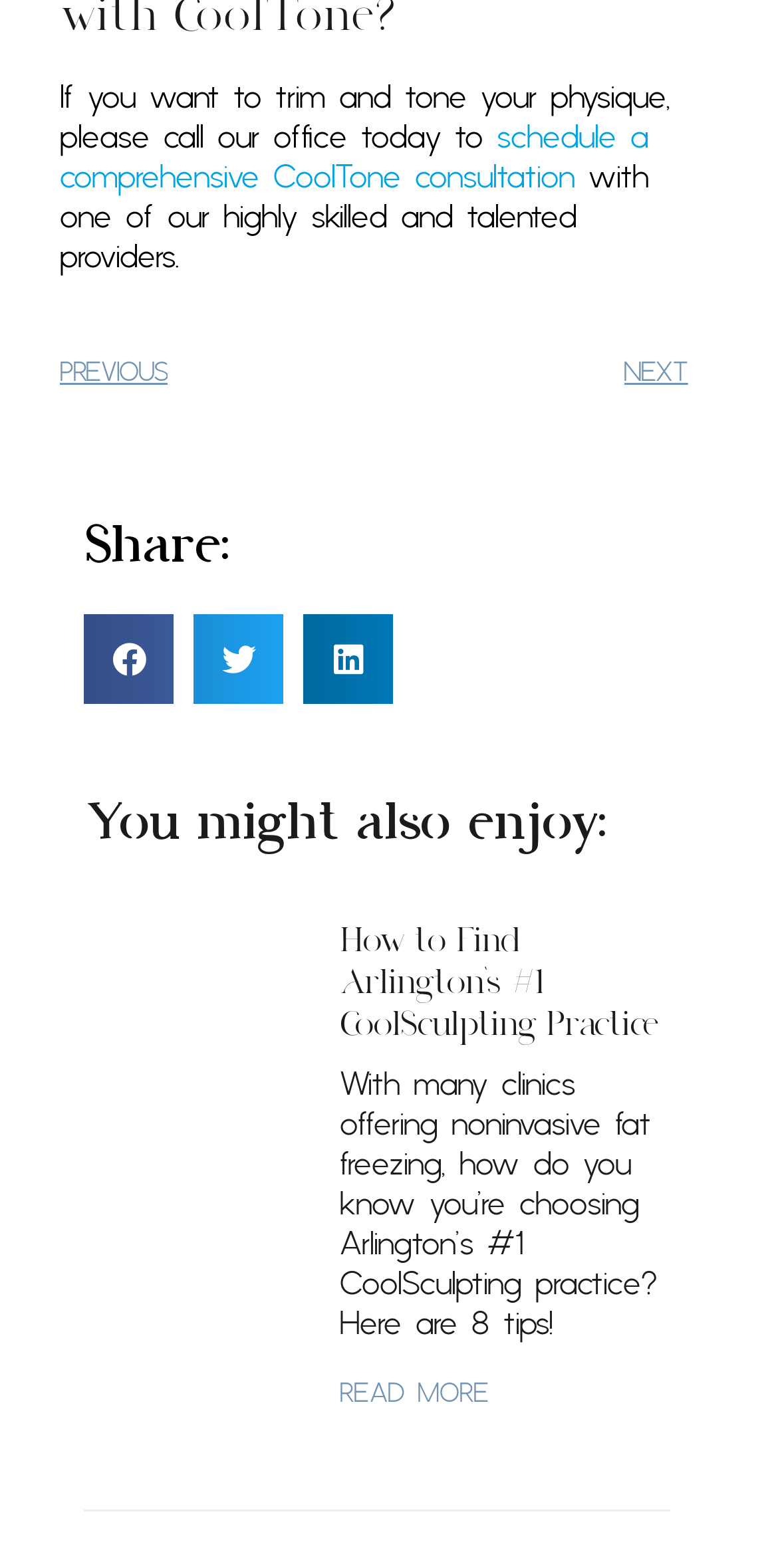Give a short answer using one word or phrase for the question:
How many tips are provided to find Arlington's #1 CoolSculpting practice?

8